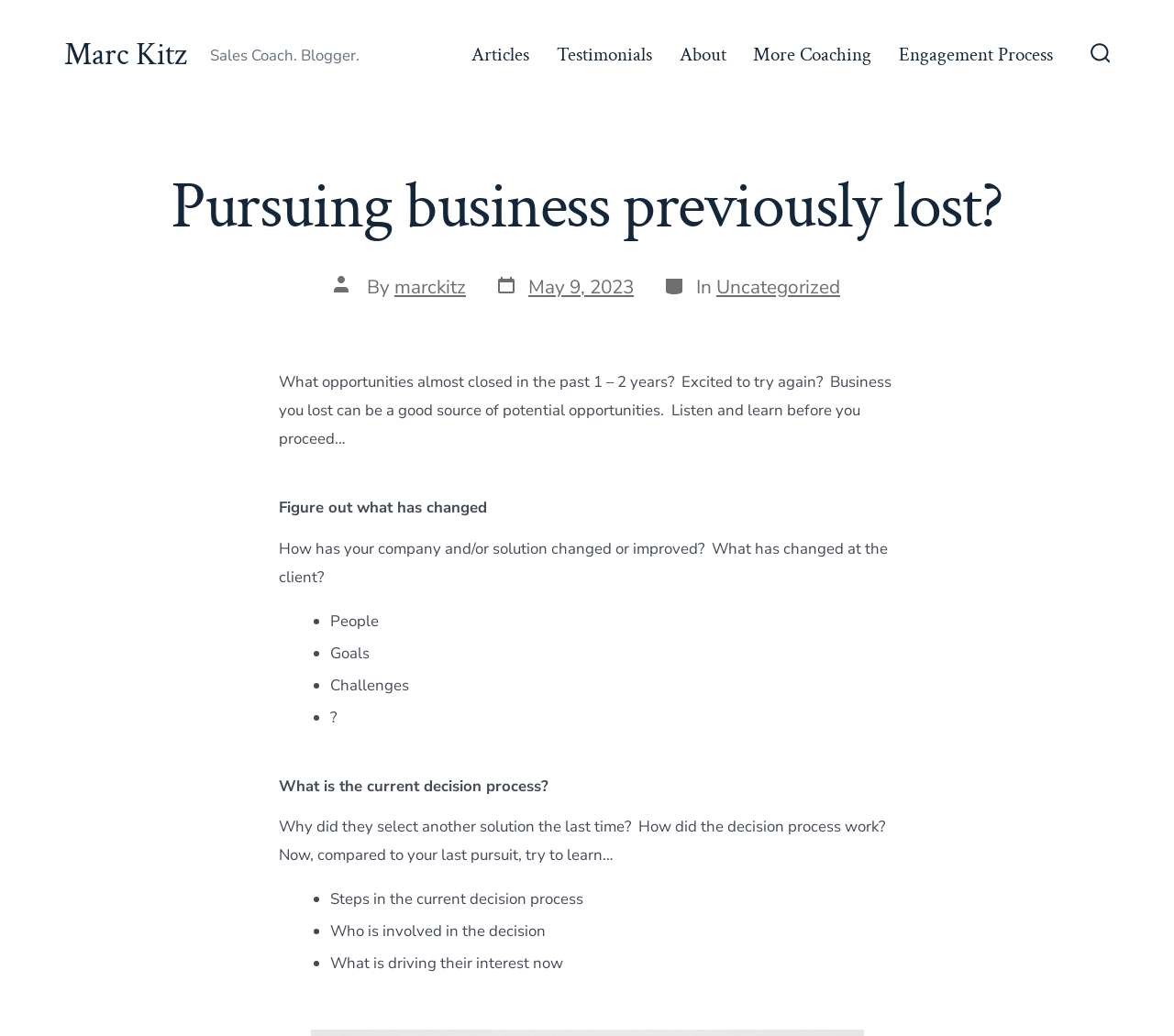Provide a brief response to the question below using a single word or phrase: 
What is the purpose of the article?

To learn from past business losses